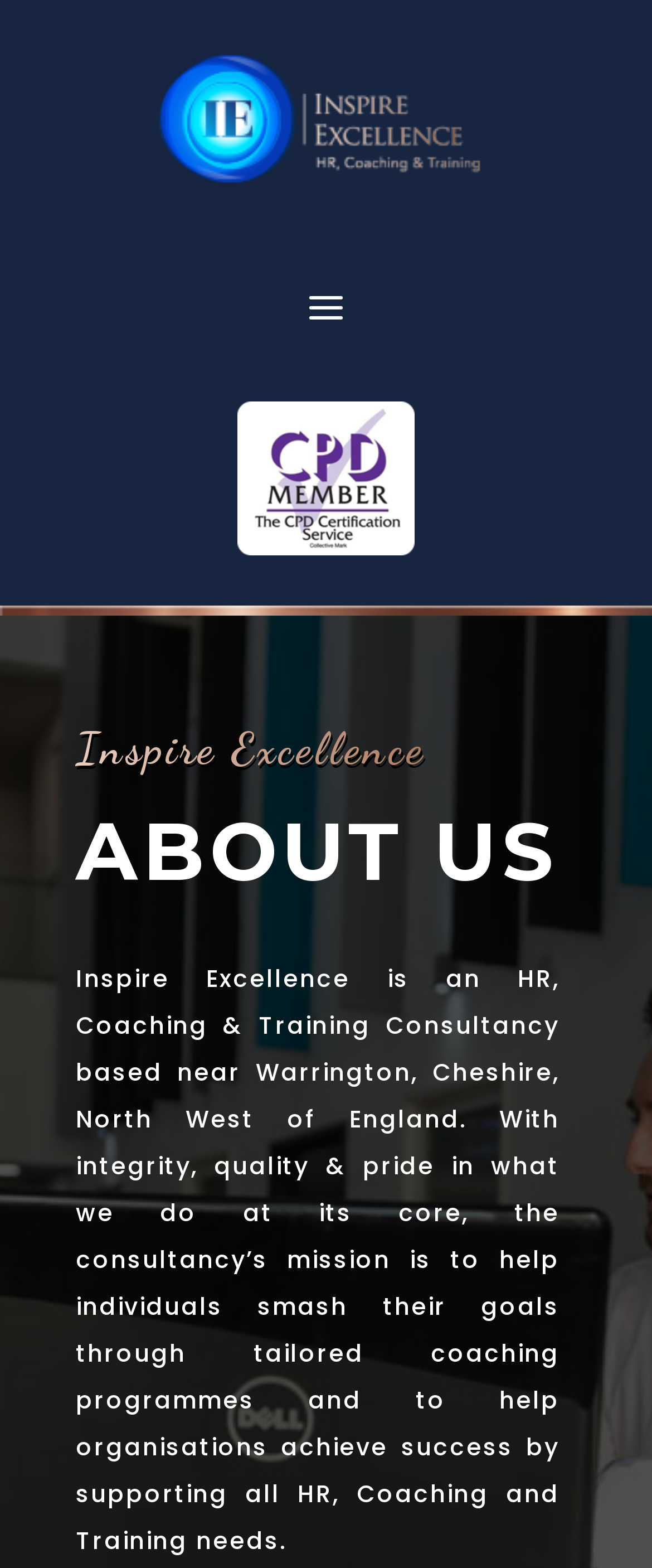Summarize the webpage in an elaborate manner.

The webpage is about Inspire Excellence, an HR, Coaching & Training Consultancy based near Warrington, Cheshire, North West of England. At the top, there is a logo image and a link on the left side, taking up about half of the screen width. Below the logo, there is a heading "Inspire Excellence" followed by a large title "ABOUT US" and a non-breaking space. 

Underneath the title, there is a paragraph of text that describes the consultancy's mission, which is to help individuals achieve their goals through tailored coaching programmes and to support organisations' HR, Coaching, and Training needs. This text block spans almost the entire width of the screen.

On the right side of the logo, there is another link and an image, which are positioned slightly below the logo. There is also a third link located at the bottom left of the screen, which is not directly adjacent to any other elements.

In total, there are three links and two images on the webpage. The text elements are primarily located at the top and center of the screen, while the links and images are scattered around the top and right sides.